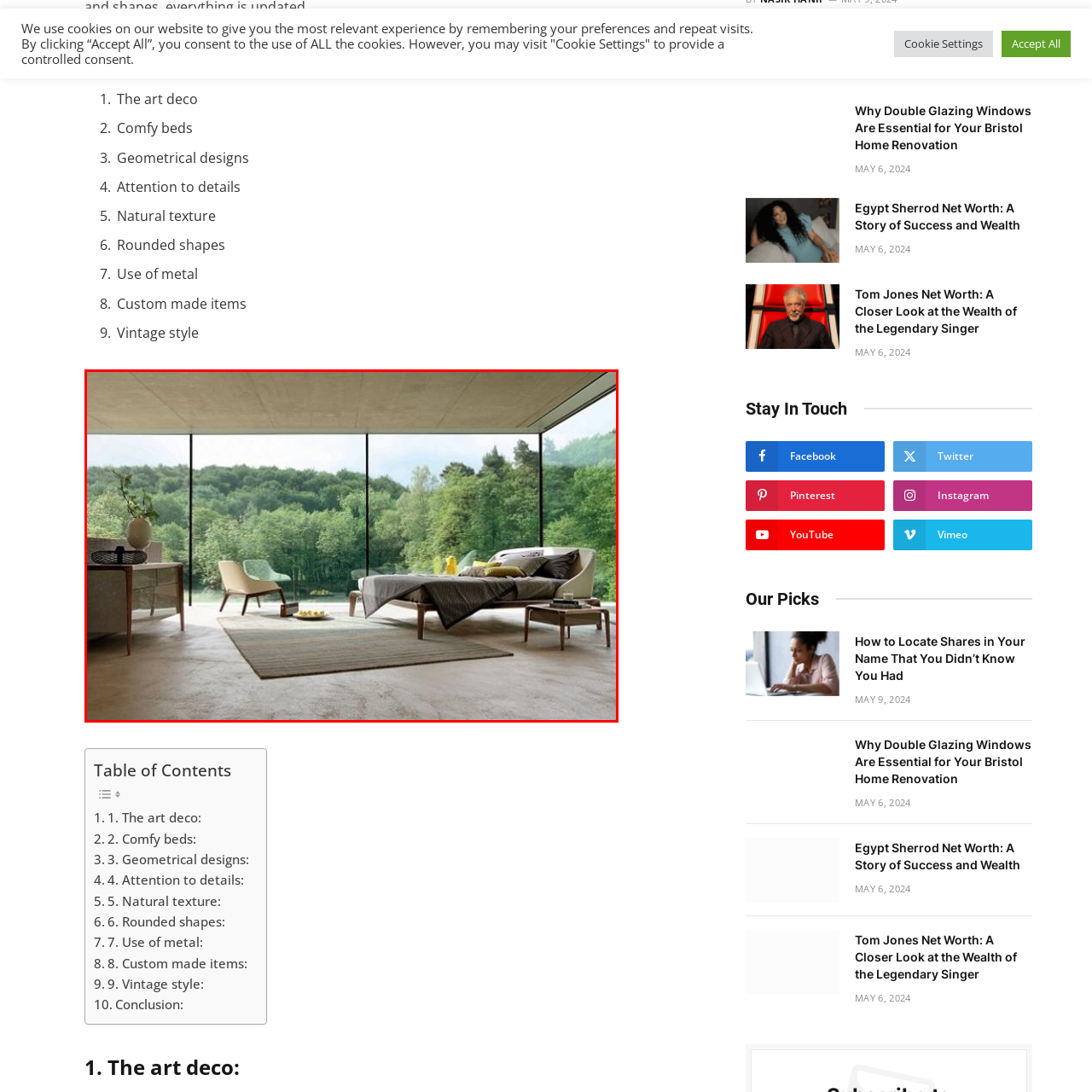Inspect the image outlined by the red box and answer the question using a single word or phrase:
What is the purpose of the area rug in the seating arrangement?

Anchors the seating